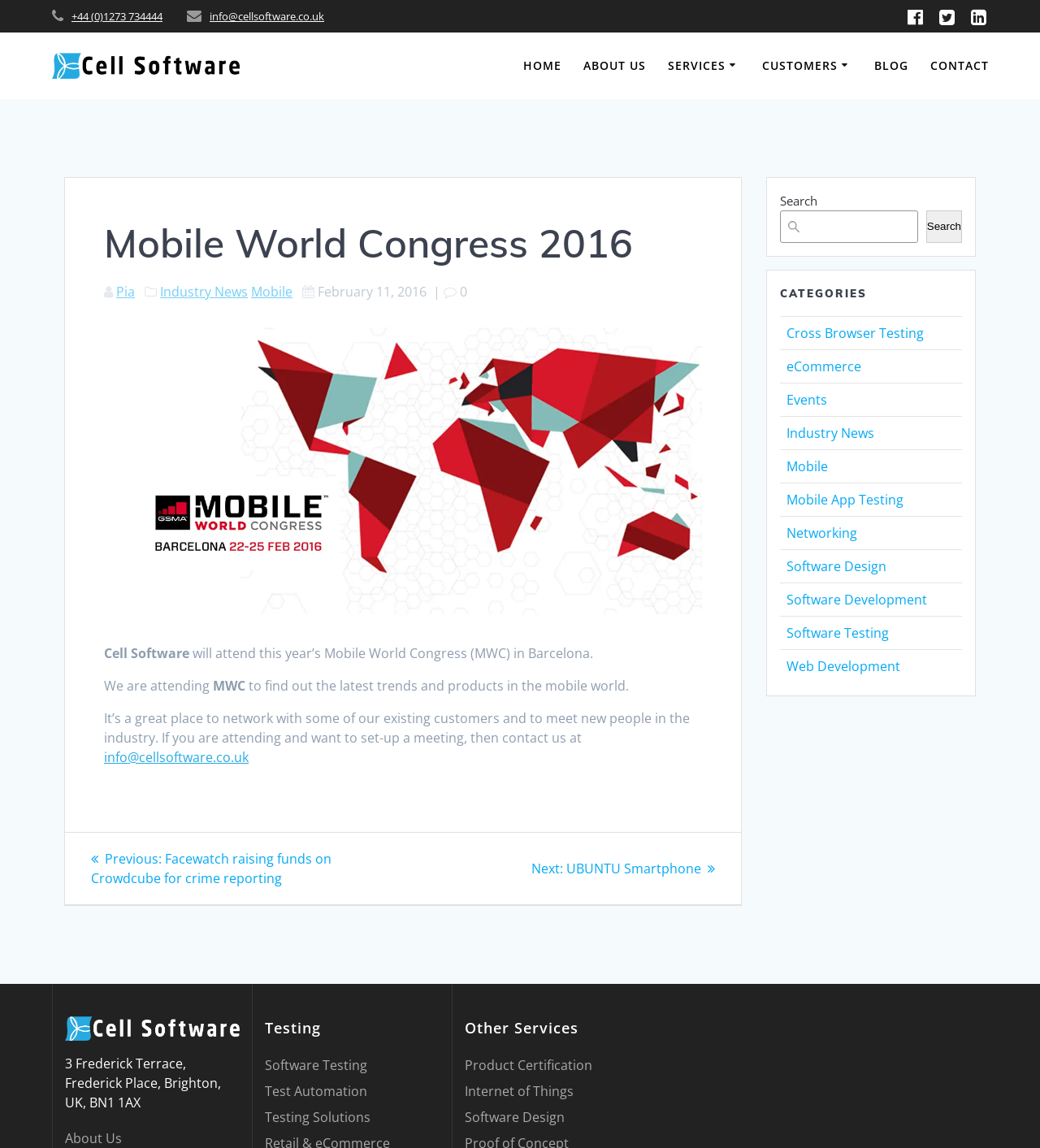Provide the bounding box coordinates for the area that should be clicked to complete the instruction: "Read the article about Brisbane International Tennis".

None